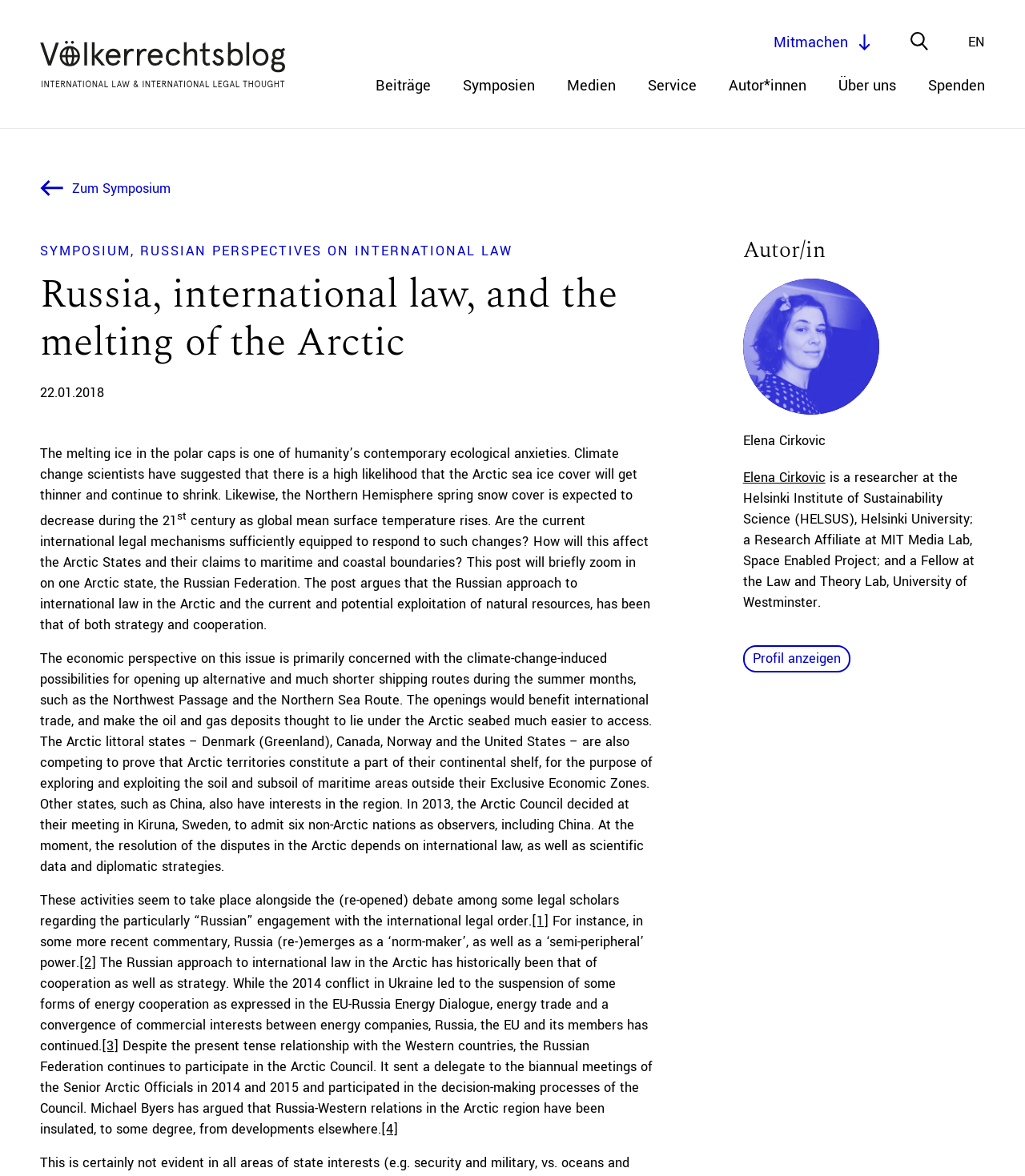Give the bounding box coordinates for this UI element: "parent_node: Elena Cirkovic". The coordinates should be four float numbers between 0 and 1, arranged as [left, top, right, bottom].

[0.725, 0.237, 0.951, 0.383]